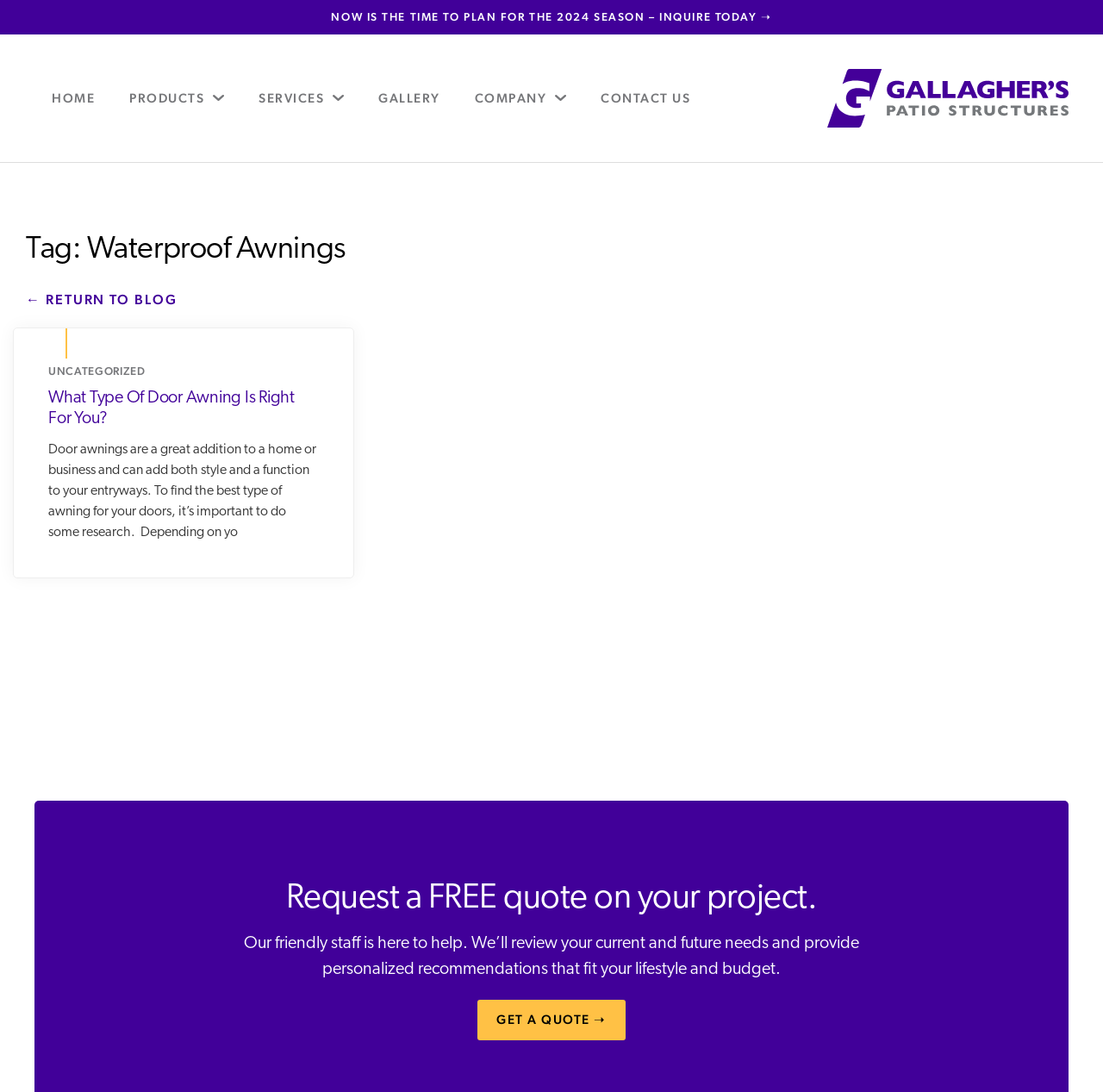How can I get a quote for my project?
Utilize the image to construct a detailed and well-explained answer.

I found the call-to-action by looking at the link element with the text 'GET A QUOTE ➝' which is located at the bottom of the webpage.